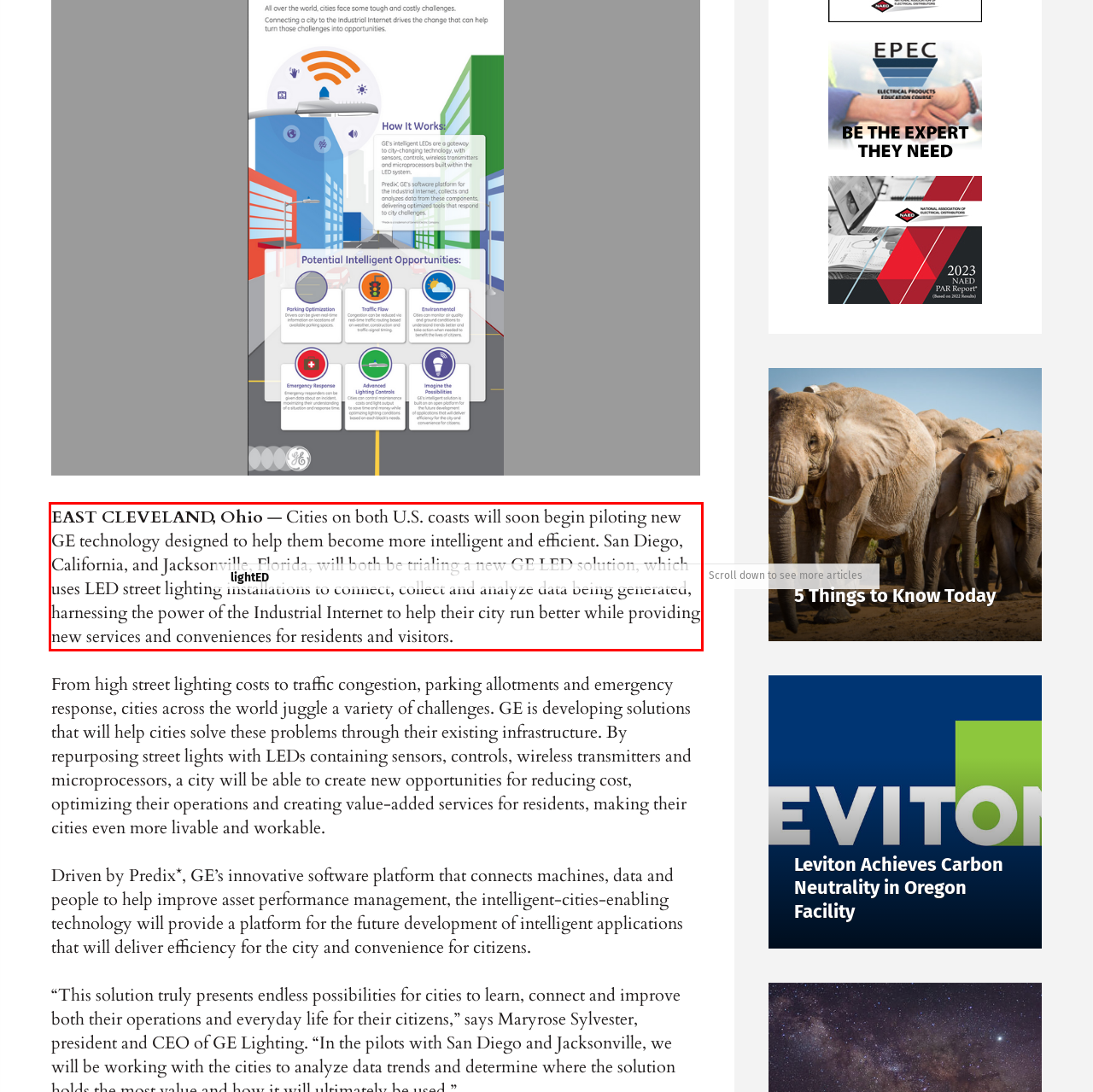Observe the screenshot of the webpage that includes a red rectangle bounding box. Conduct OCR on the content inside this red bounding box and generate the text.

EAST CLEVELAND, Ohio — Cities on both U.S. coasts will soon begin piloting new GE technology designed to help them become more intelligent and efficient. San Diego, California, and Jacksonville, Florida, will both be trialing a new GE LED solution, which uses LED street lighting installations to connect, collect and analyze data being generated, harnessing the power of the Industrial Internet to help their city run better while providing new services and conveniences for residents and visitors.